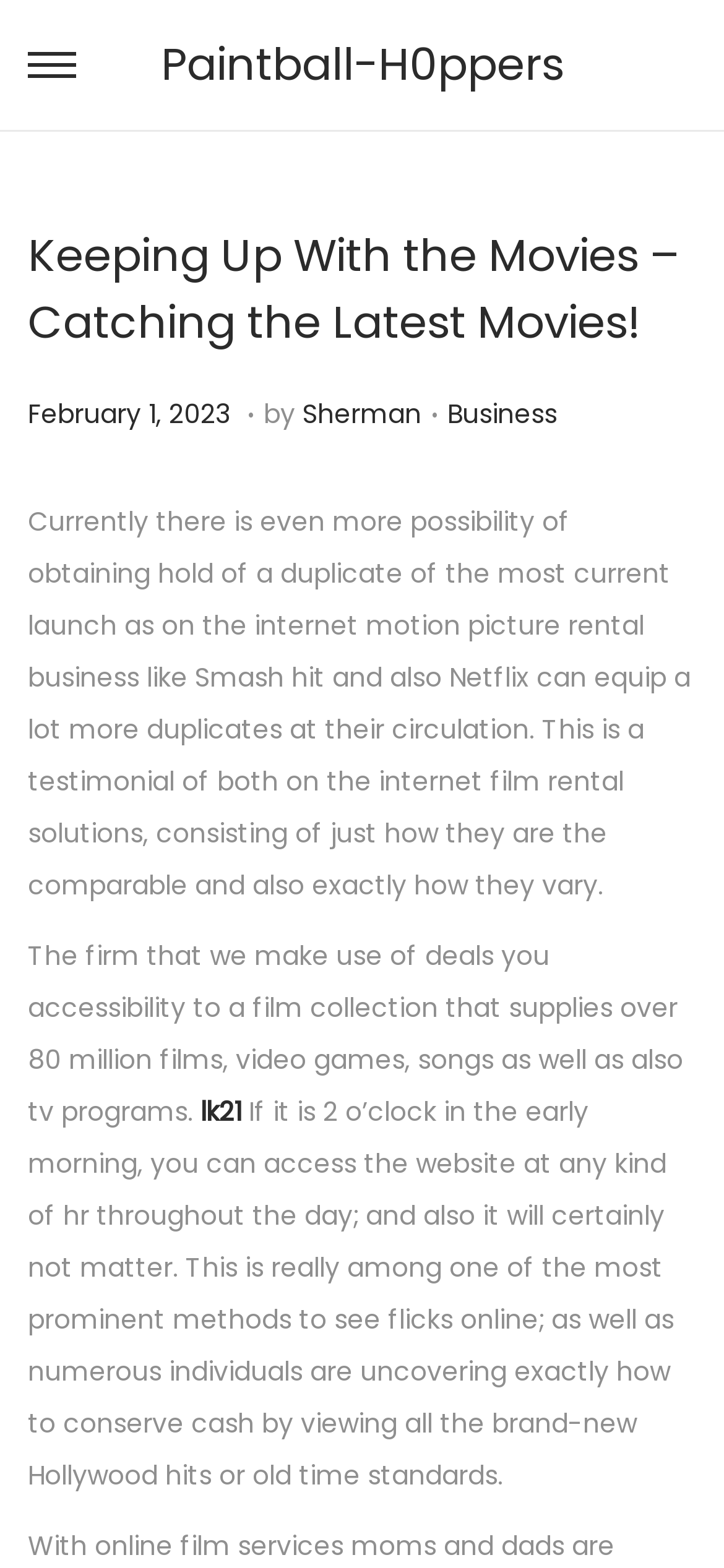Identify the bounding box for the described UI element: "Business".

[0.618, 0.252, 0.769, 0.276]